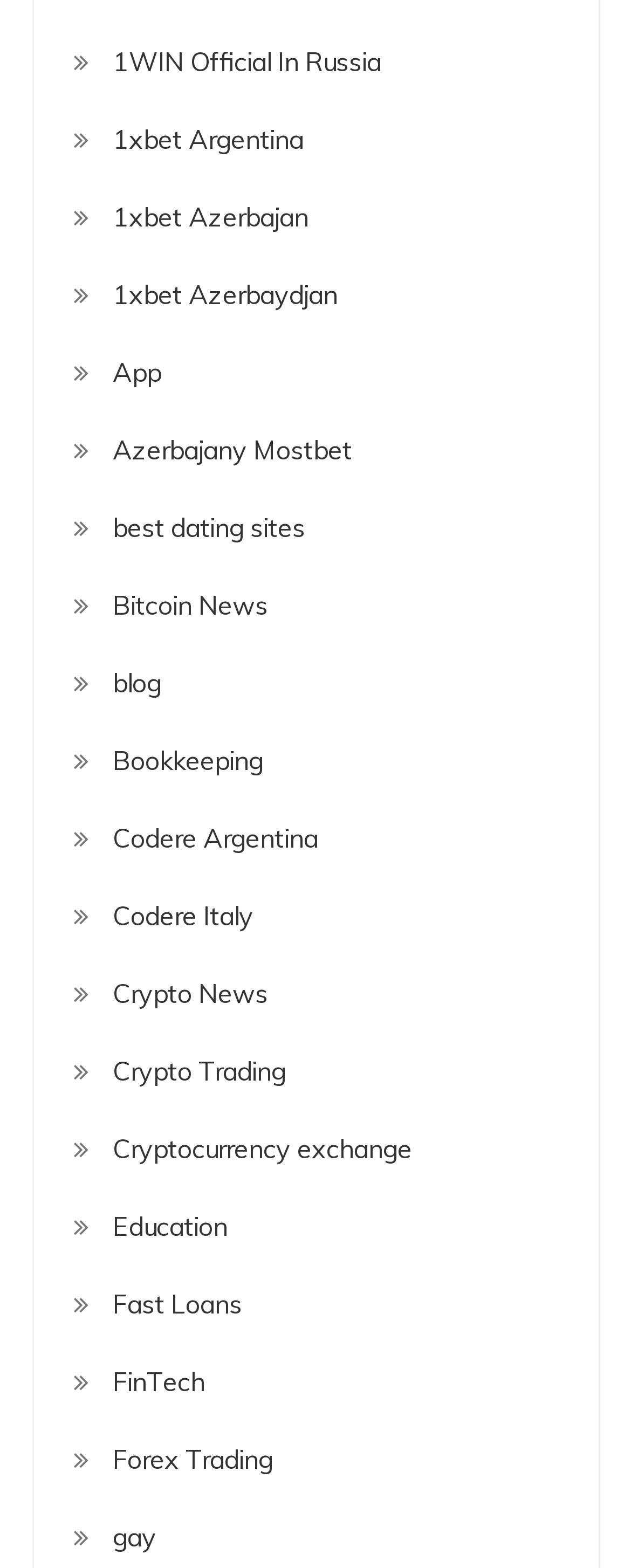Identify the bounding box coordinates of the section to be clicked to complete the task described by the following instruction: "visit 1WIN Official In Russia". The coordinates should be four float numbers between 0 and 1, formatted as [left, top, right, bottom].

[0.178, 0.024, 0.604, 0.053]